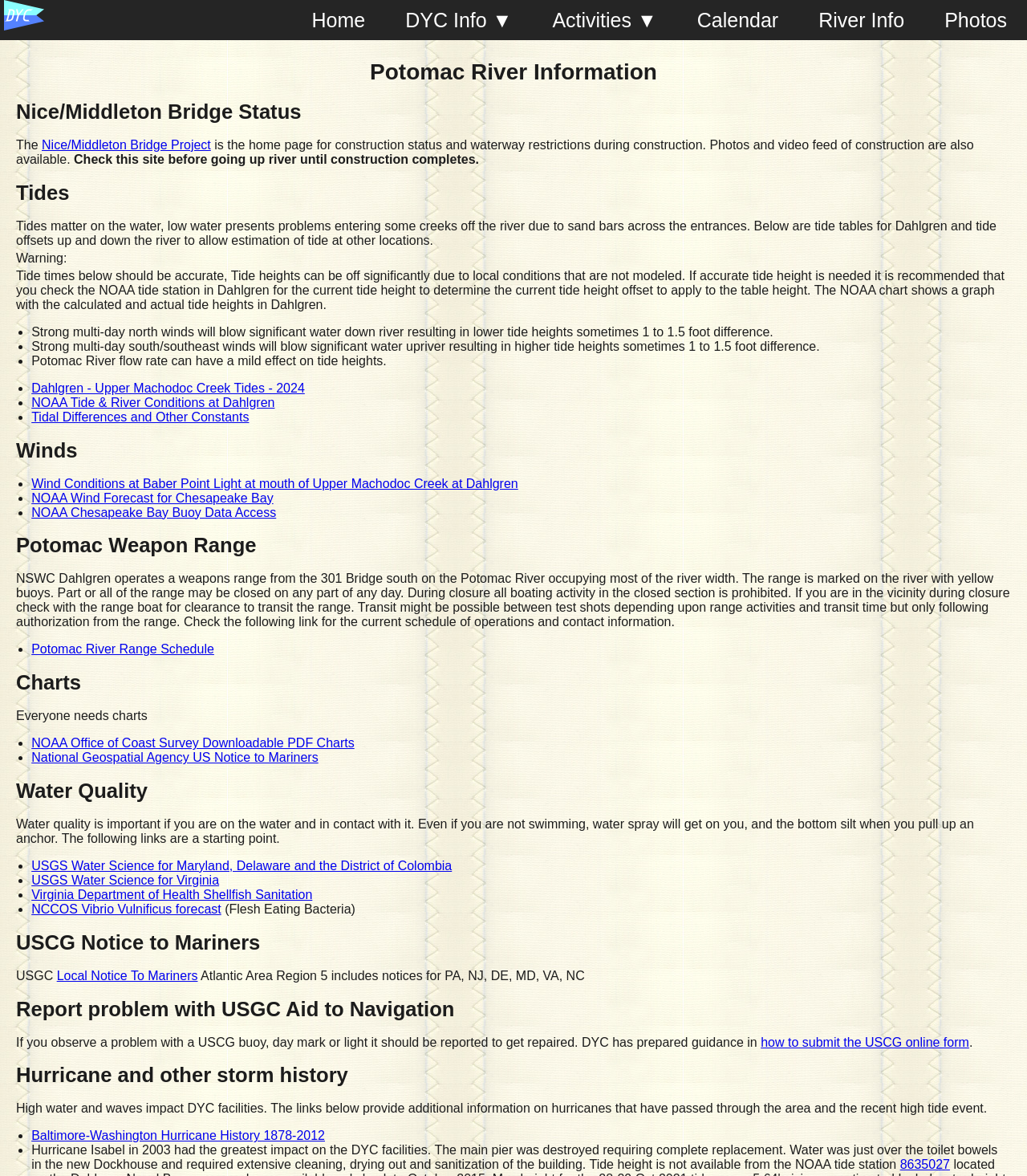Locate the bounding box coordinates of the clickable area to execute the instruction: "View the Potomac River Range Schedule". Provide the coordinates as four float numbers between 0 and 1, represented as [left, top, right, bottom].

[0.031, 0.546, 0.208, 0.558]